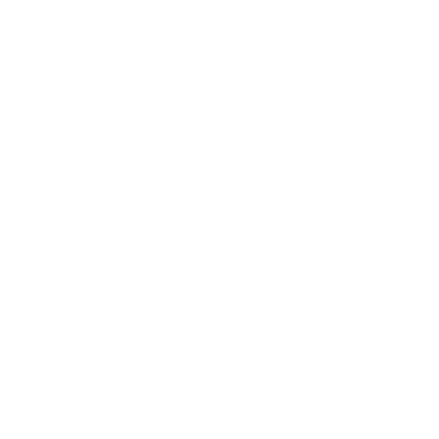Please answer the following question using a single word or phrase: 
What type of individuals are these glasses suitable for?

Fashion-forward